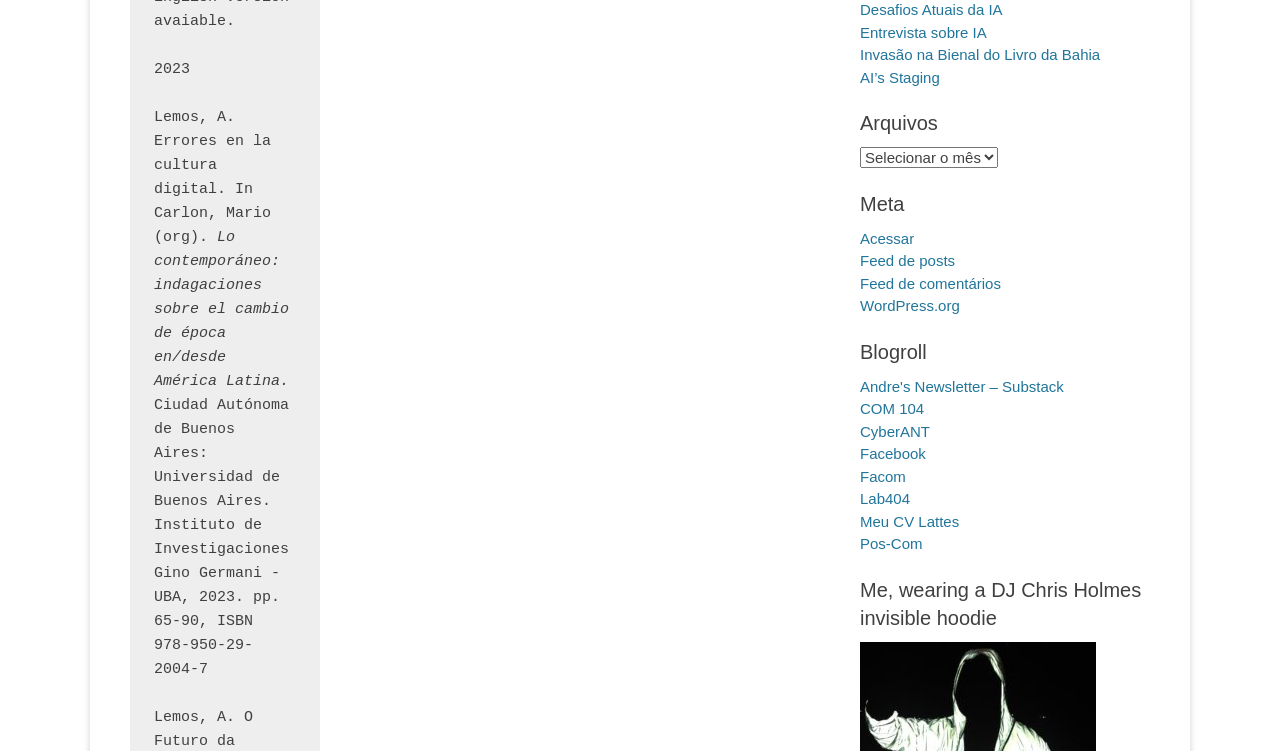What is the name of the blog?
Look at the image and provide a detailed response to the question.

The name of the blog can be inferred from the link 'Andre's Newsletter – Substack' under the 'Blogroll' heading, which suggests that the blog belongs to someone named Andre.